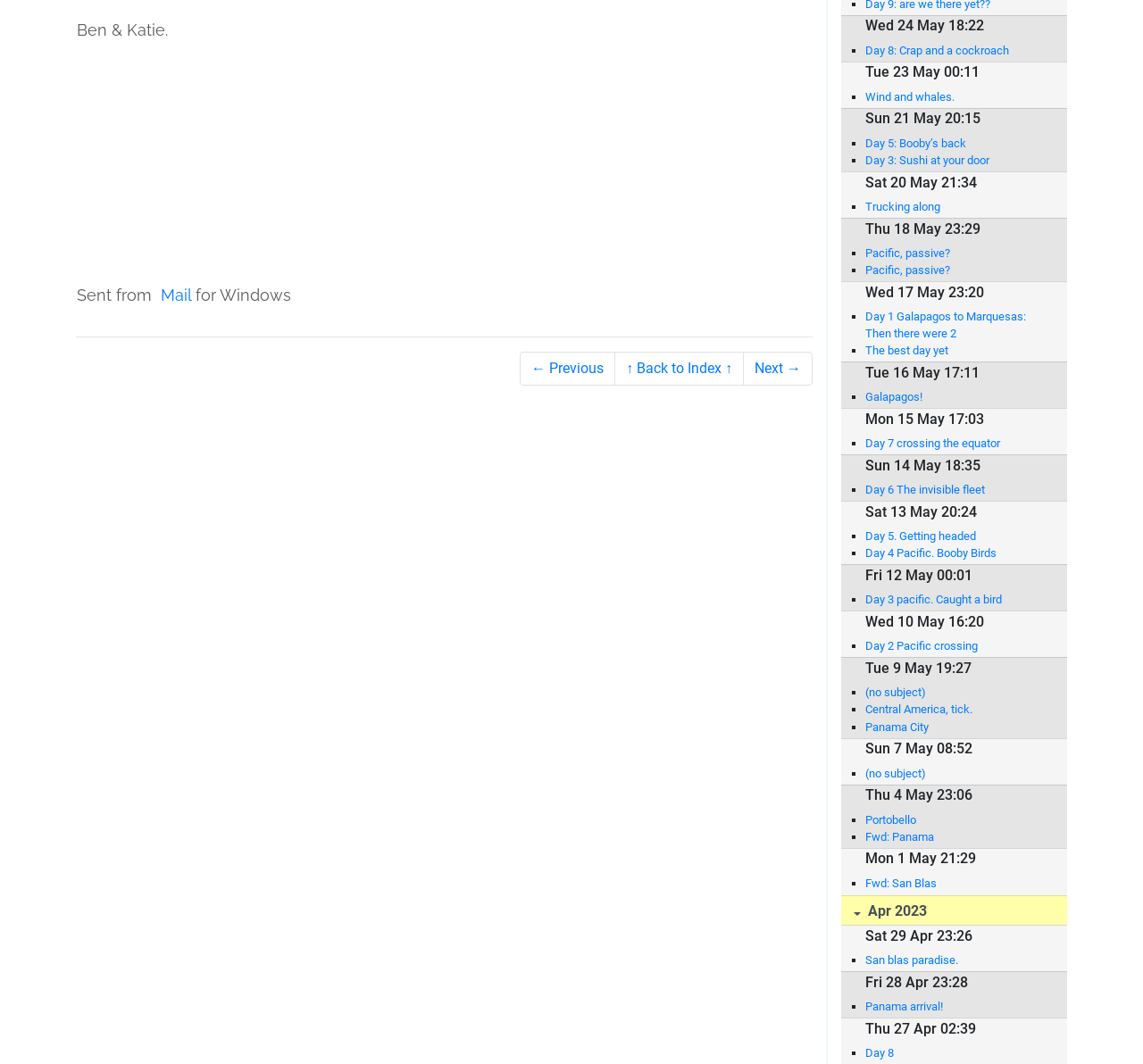Determine the bounding box coordinates for the area that needs to be clicked to fulfill this task: "Go to previous page". The coordinates must be given as four float numbers between 0 and 1, i.e., [left, top, right, bottom].

[0.455, 0.331, 0.538, 0.362]